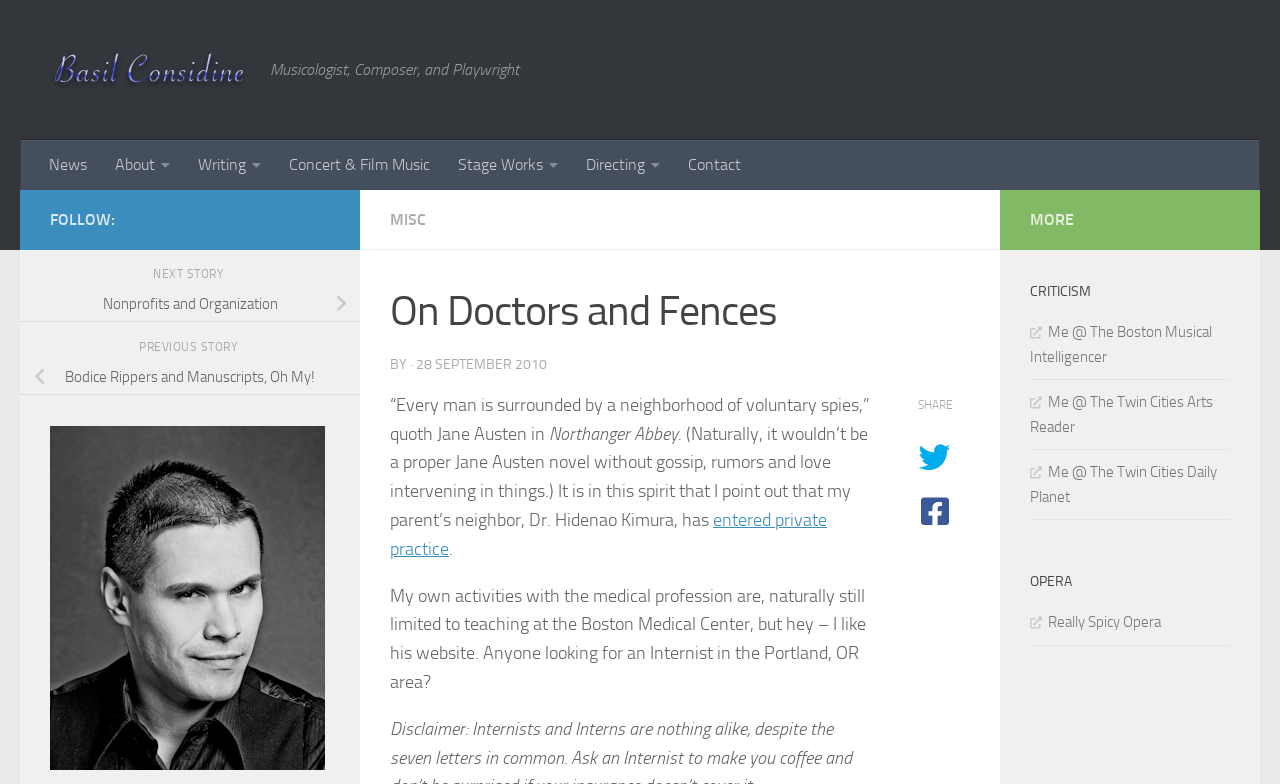Could you indicate the bounding box coordinates of the region to click in order to complete this instruction: "Visit Basil Considine's homepage".

[0.039, 0.051, 0.195, 0.128]